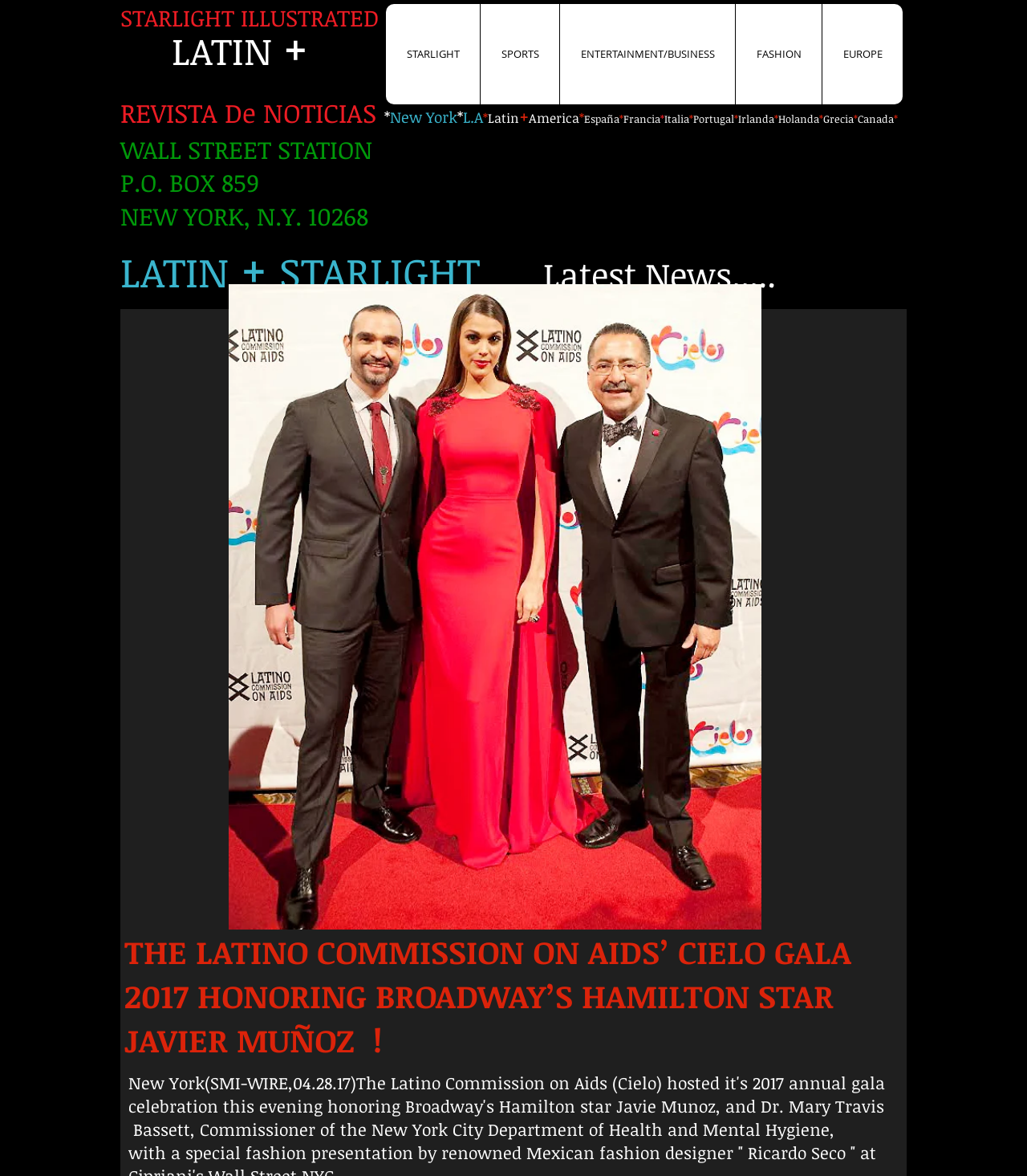How many navigation menus are there?
From the screenshot, supply a one-word or short-phrase answer.

2